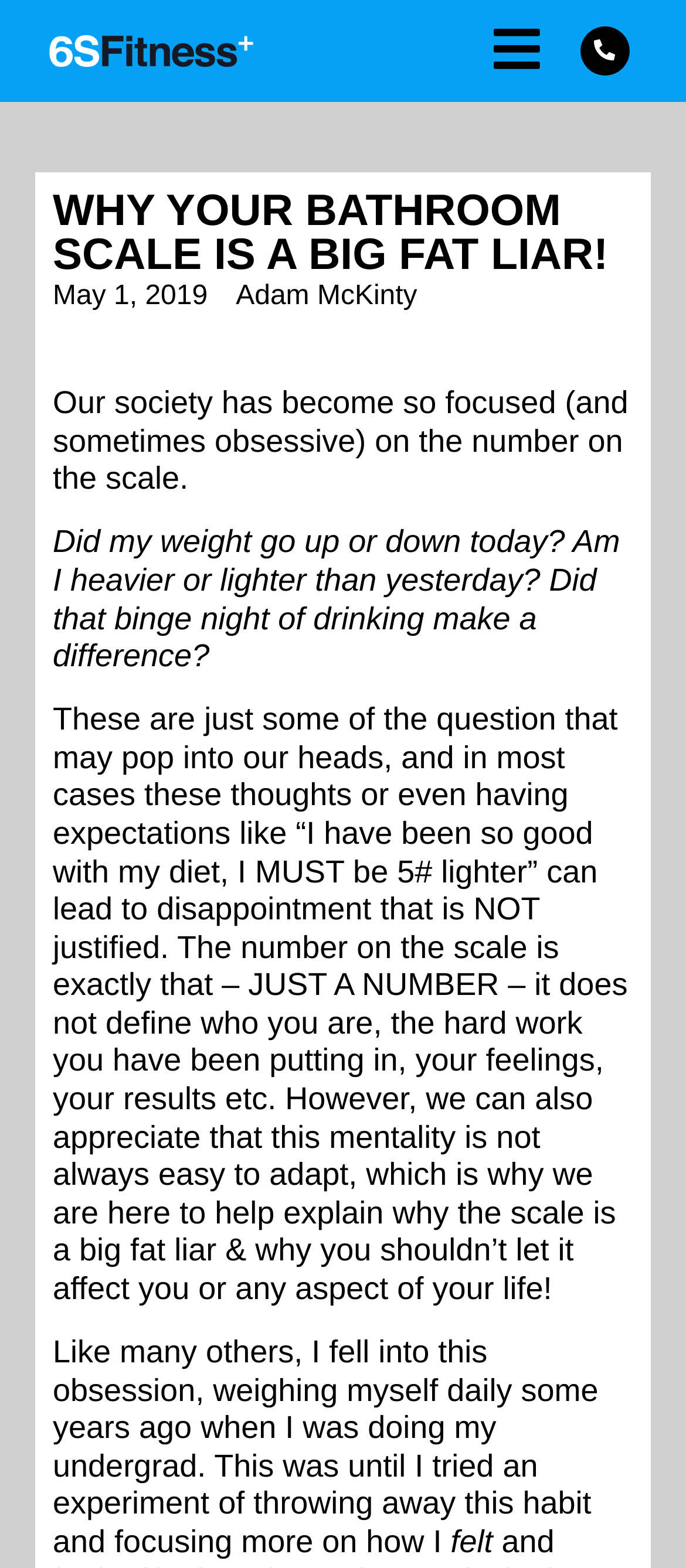Respond with a single word or phrase to the following question: When was the article published?

May 1, 2019